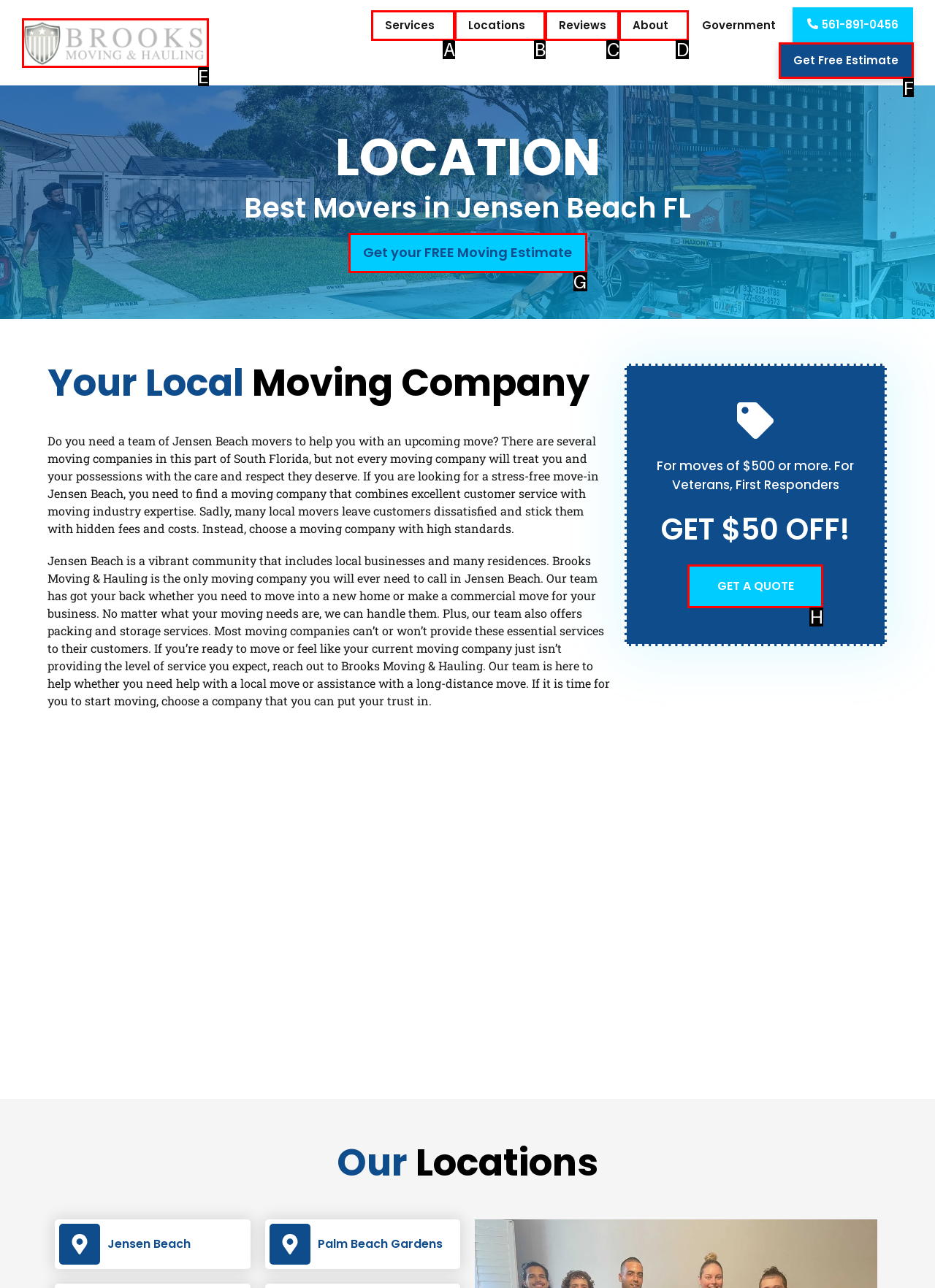To complete the instruction: Click the 'Get Free Estimate' link, which HTML element should be clicked?
Respond with the option's letter from the provided choices.

F